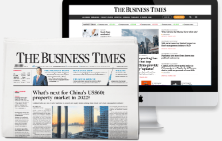How many versions of the newspaper are shown?
Give a comprehensive and detailed explanation for the question.

The image features a dual presentation of the newspaper, showcasing both a physical newspaper and a digital version on a computer monitor, hence there are two versions of the newspaper shown.